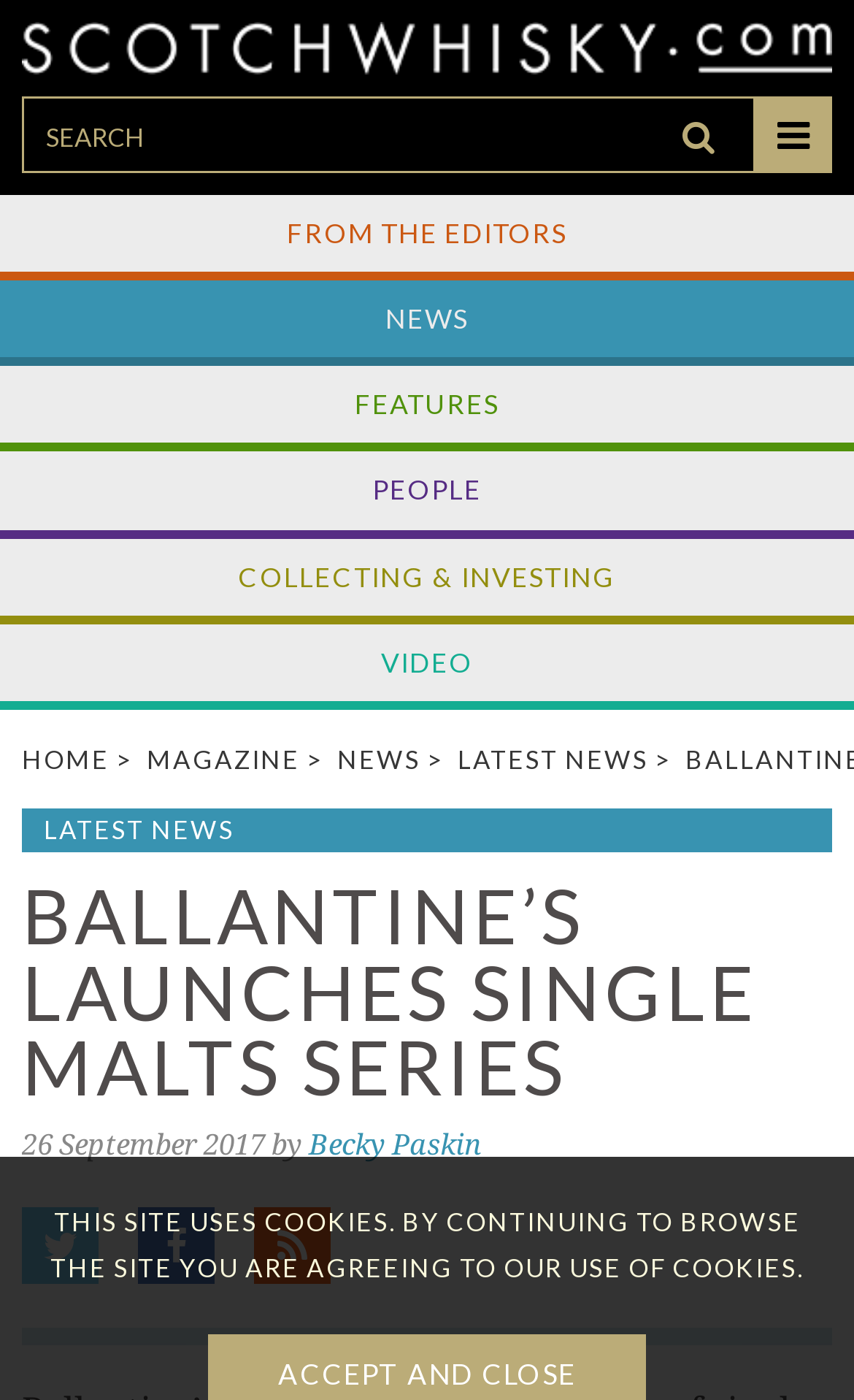Find the bounding box coordinates of the clickable area required to complete the following action: "search for something".

[0.028, 0.07, 0.754, 0.121]